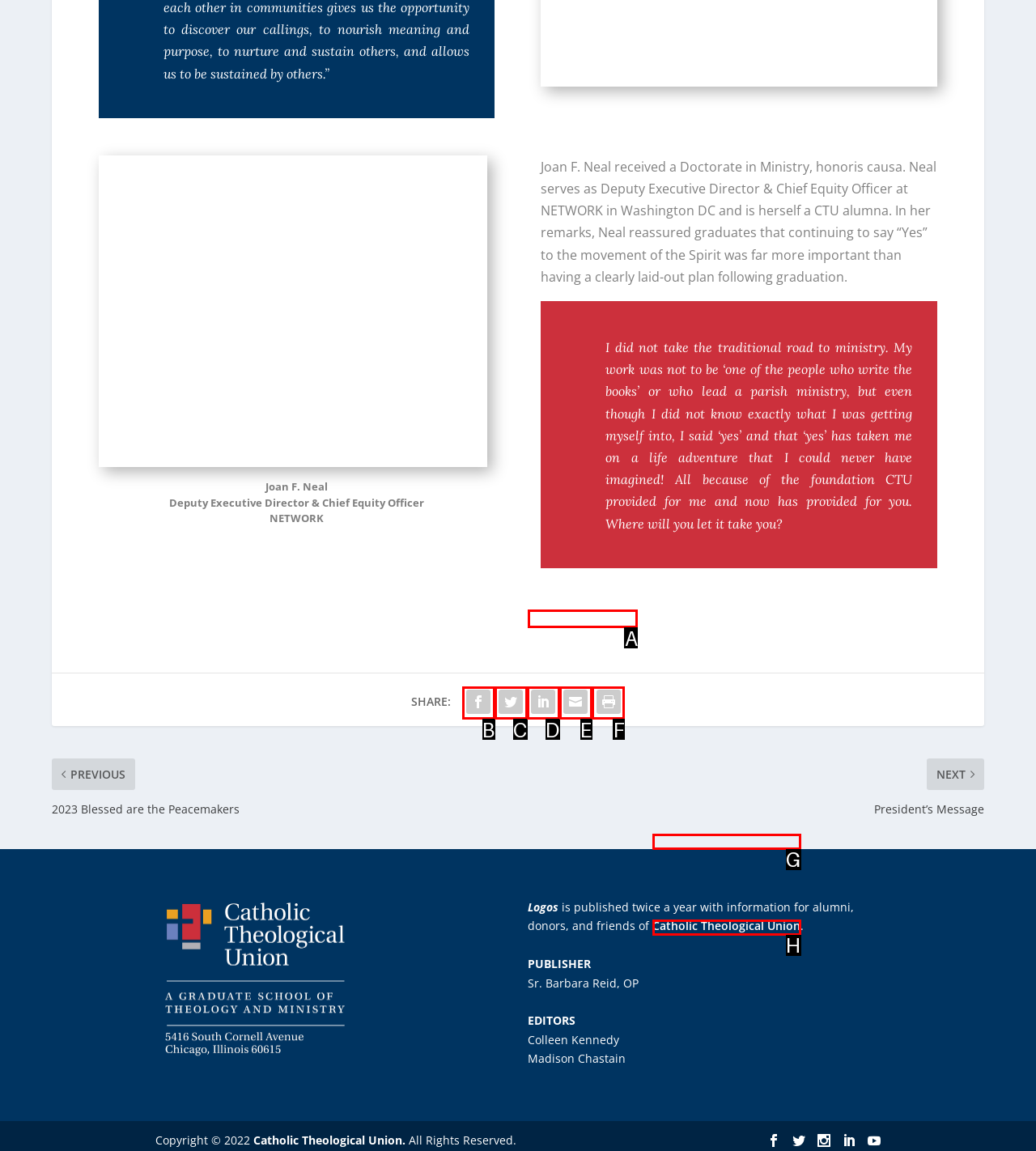Choose the letter of the UI element necessary for this task: Visit the Catholic Theological Union website
Answer with the correct letter.

G